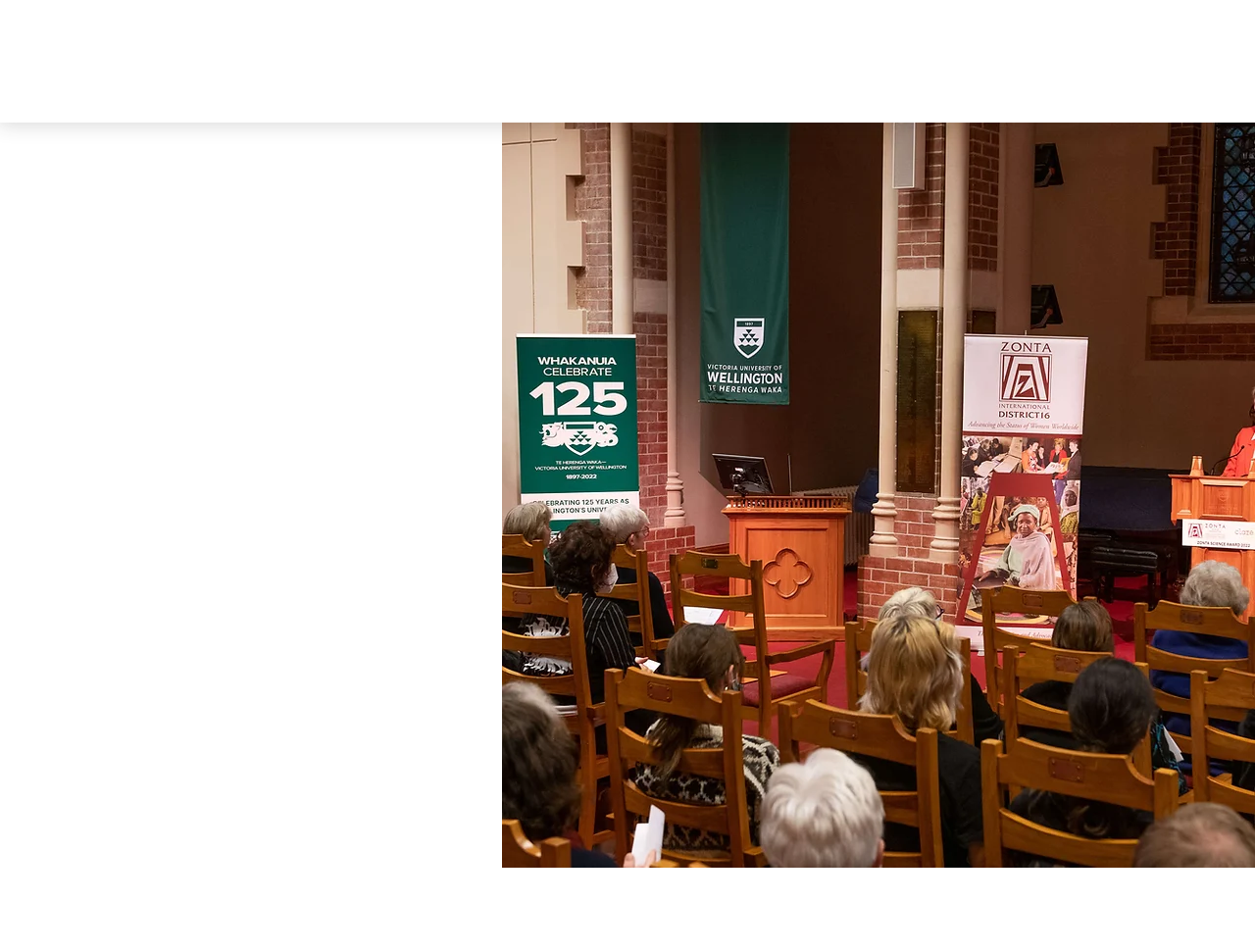Please determine the bounding box coordinates of the element's region to click for the following instruction: "View Zonta logo".

[0.053, 0.024, 0.197, 0.106]